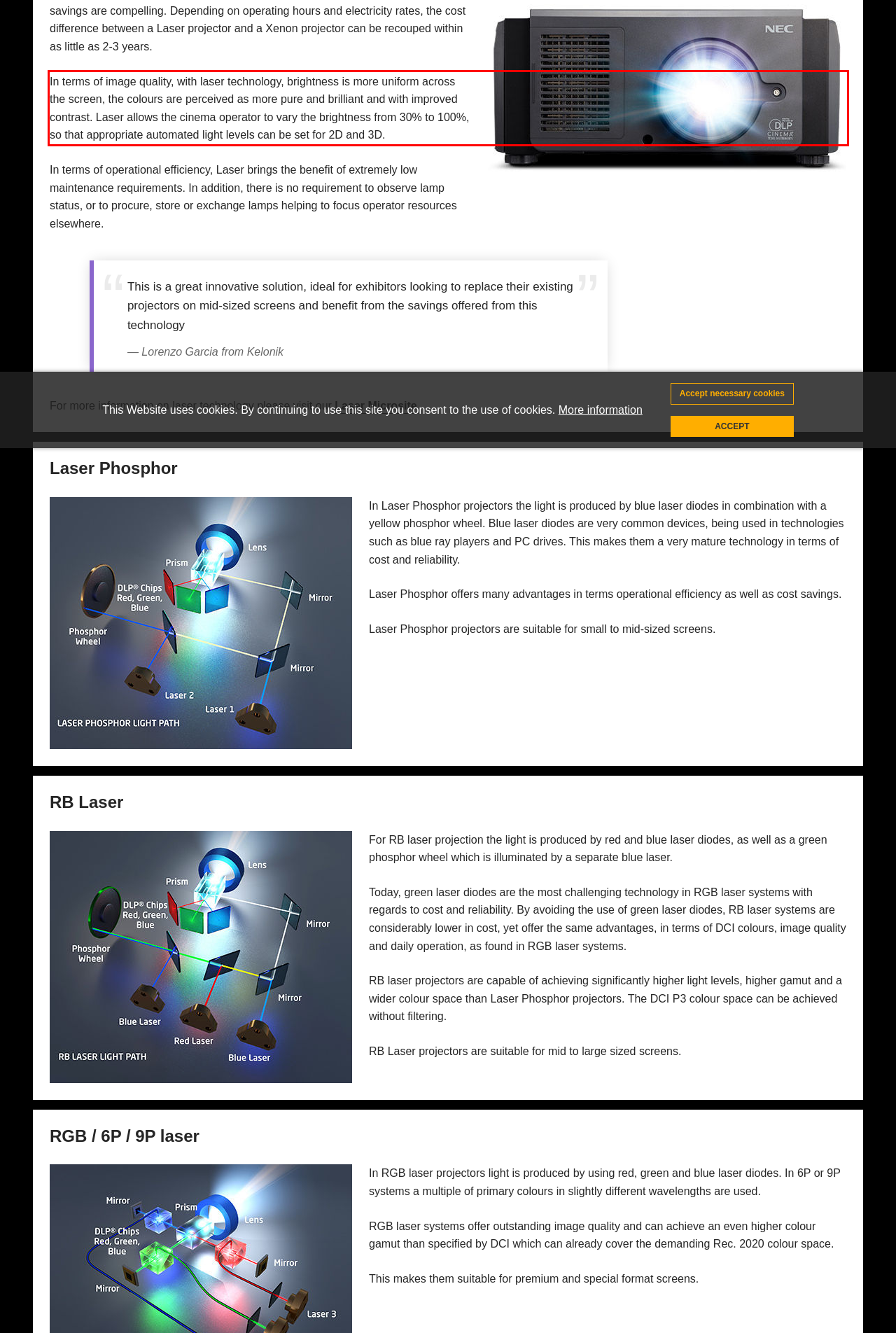You are given a screenshot of a webpage with a UI element highlighted by a red bounding box. Please perform OCR on the text content within this red bounding box.

In terms of image quality, with laser technology, brightness is more uniform across the screen, the colours are perceived as more pure and brilliant and with improved contrast. Laser allows the cinema operator to vary the brightness from 30% to 100%, so that appropriate automated light levels can be set for 2D and 3D.